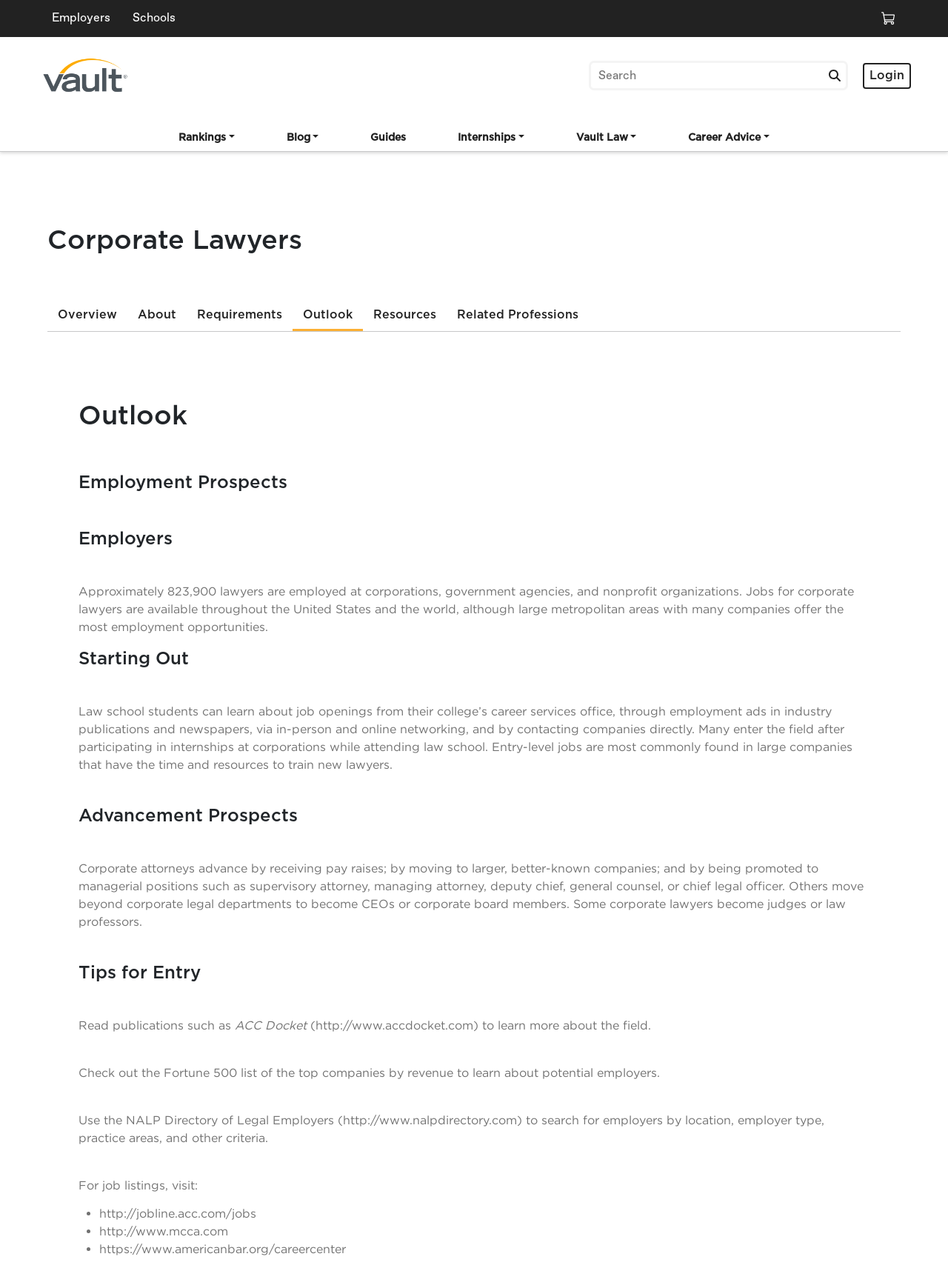How many lawyers are employed at corporations, government agencies, and nonprofit organizations?
Using the image, give a concise answer in the form of a single word or short phrase.

Approximately 823,900